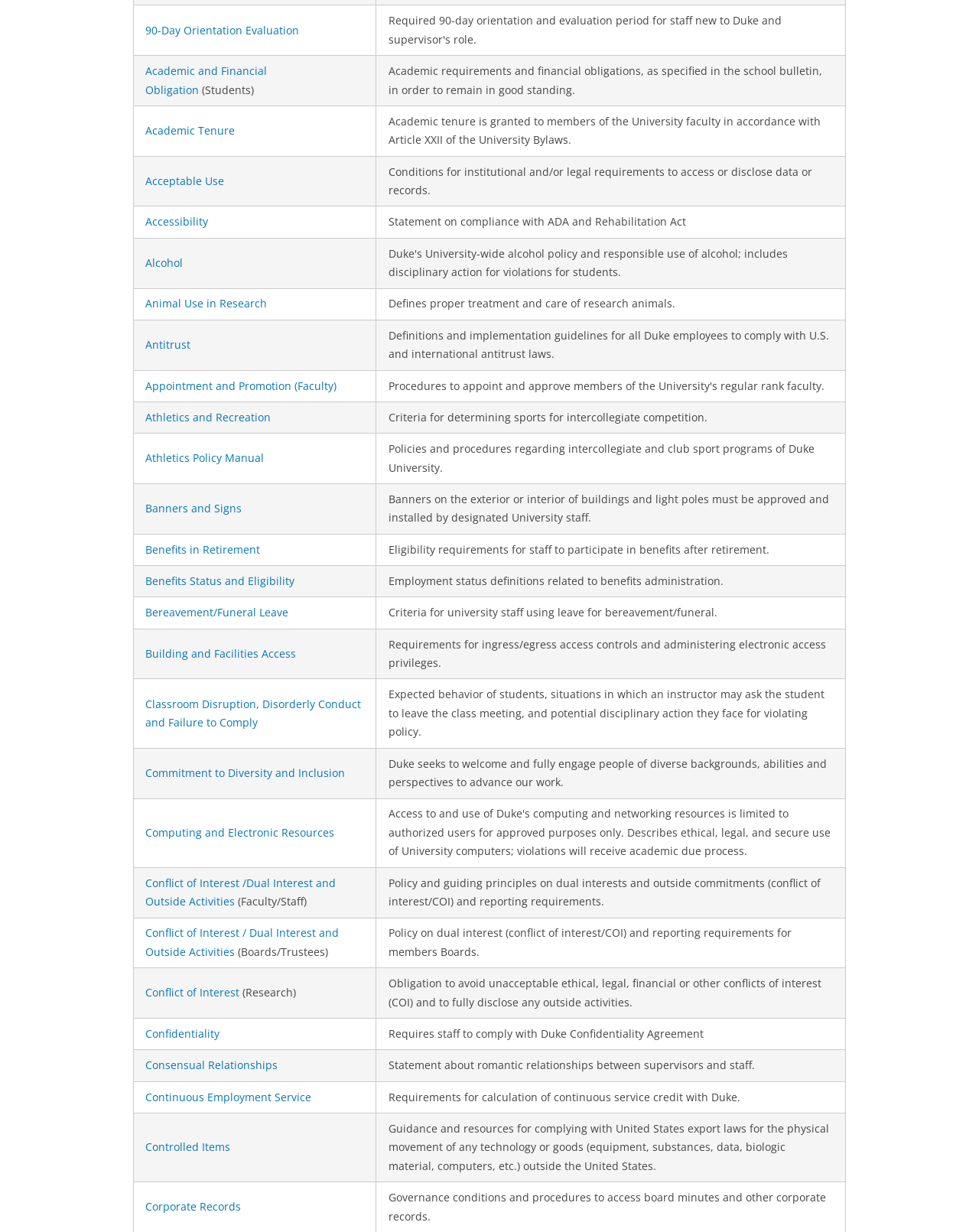What is the purpose of the 90-Day Orientation Evaluation?
Your answer should be a single word or phrase derived from the screenshot.

Staff new to Duke and supervisor's role